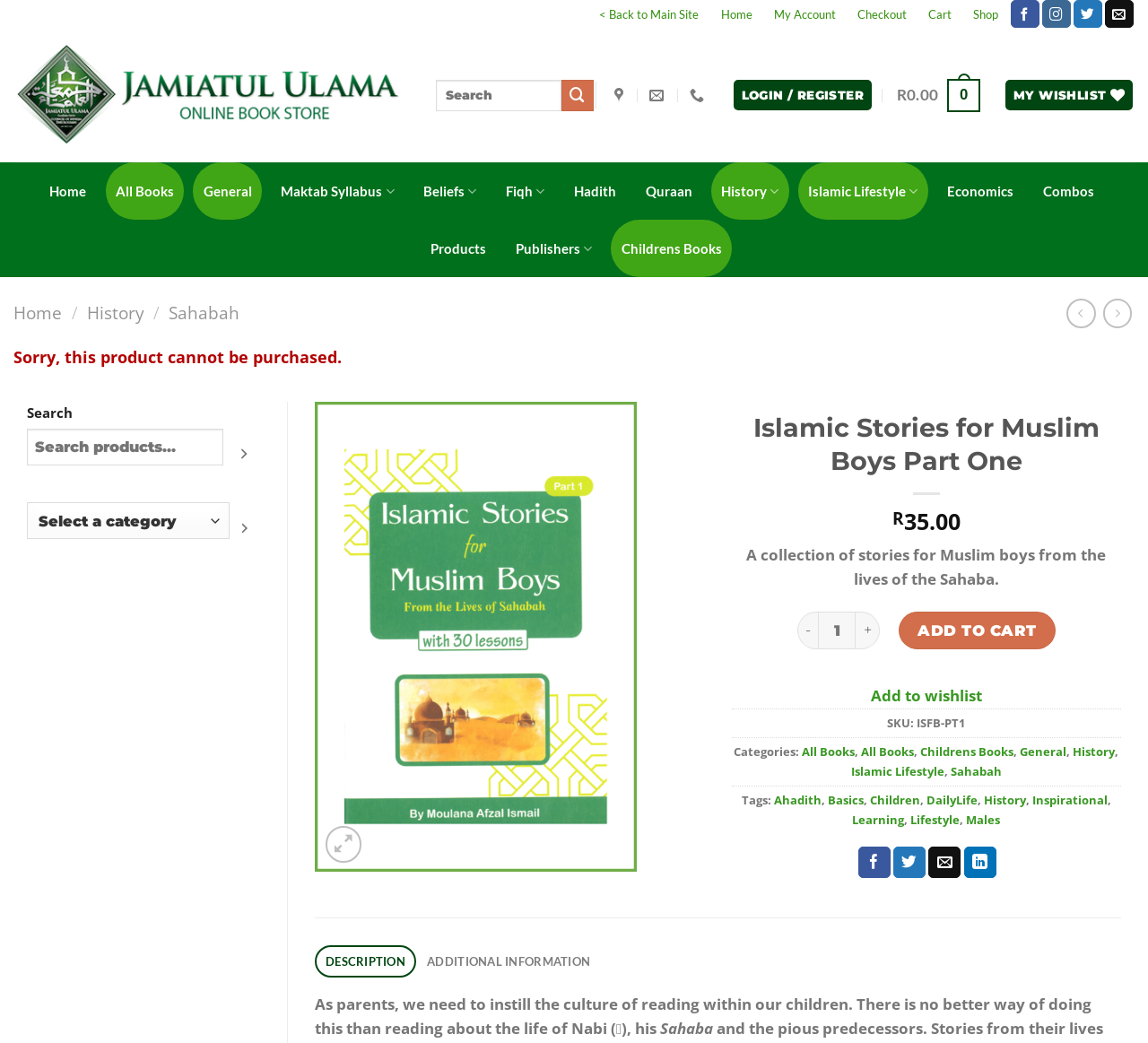What is the name of the book? Using the information from the screenshot, answer with a single word or phrase.

Islamic Stories for Muslim Boys Part One